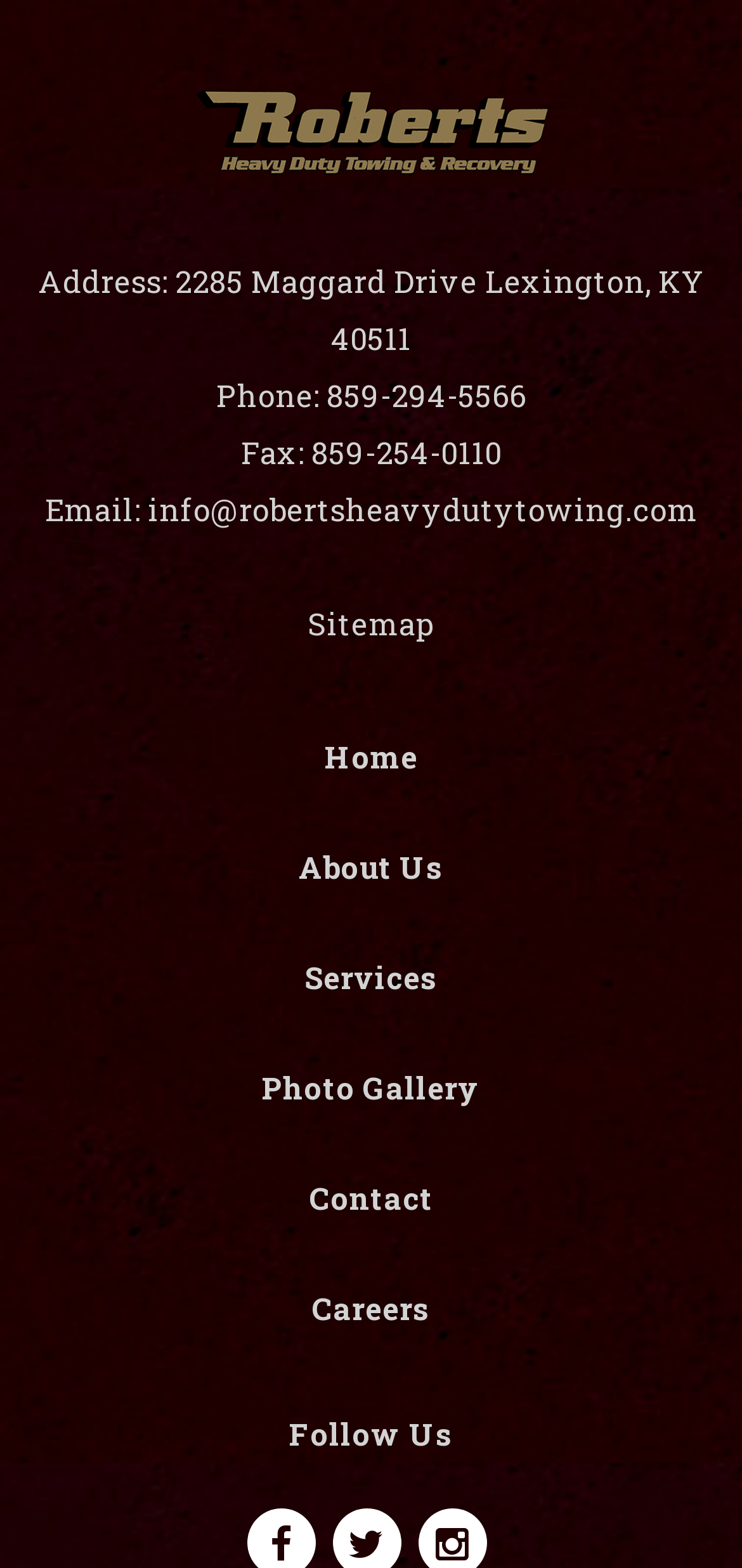How many links are in the bottom section?
Look at the webpage screenshot and answer the question with a detailed explanation.

The bottom section of the webpage contains links to 'Home', 'About Us', 'Services', 'Photo Gallery', 'Contact', and 'Careers', which makes a total of 6 links.